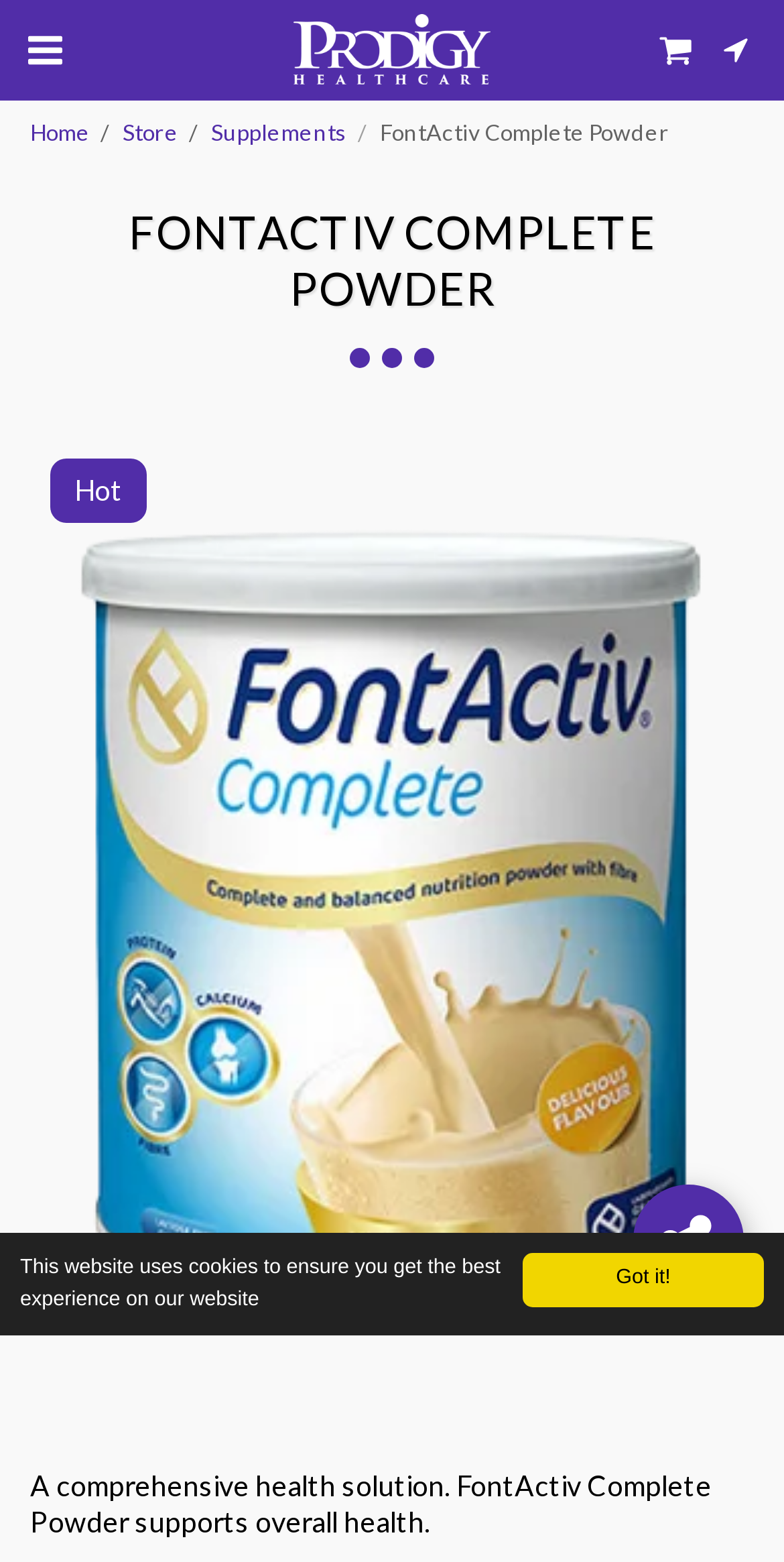Identify the bounding box coordinates of the clickable region to carry out the given instruction: "click on the logo".

[0.336, 0.0, 0.664, 0.063]